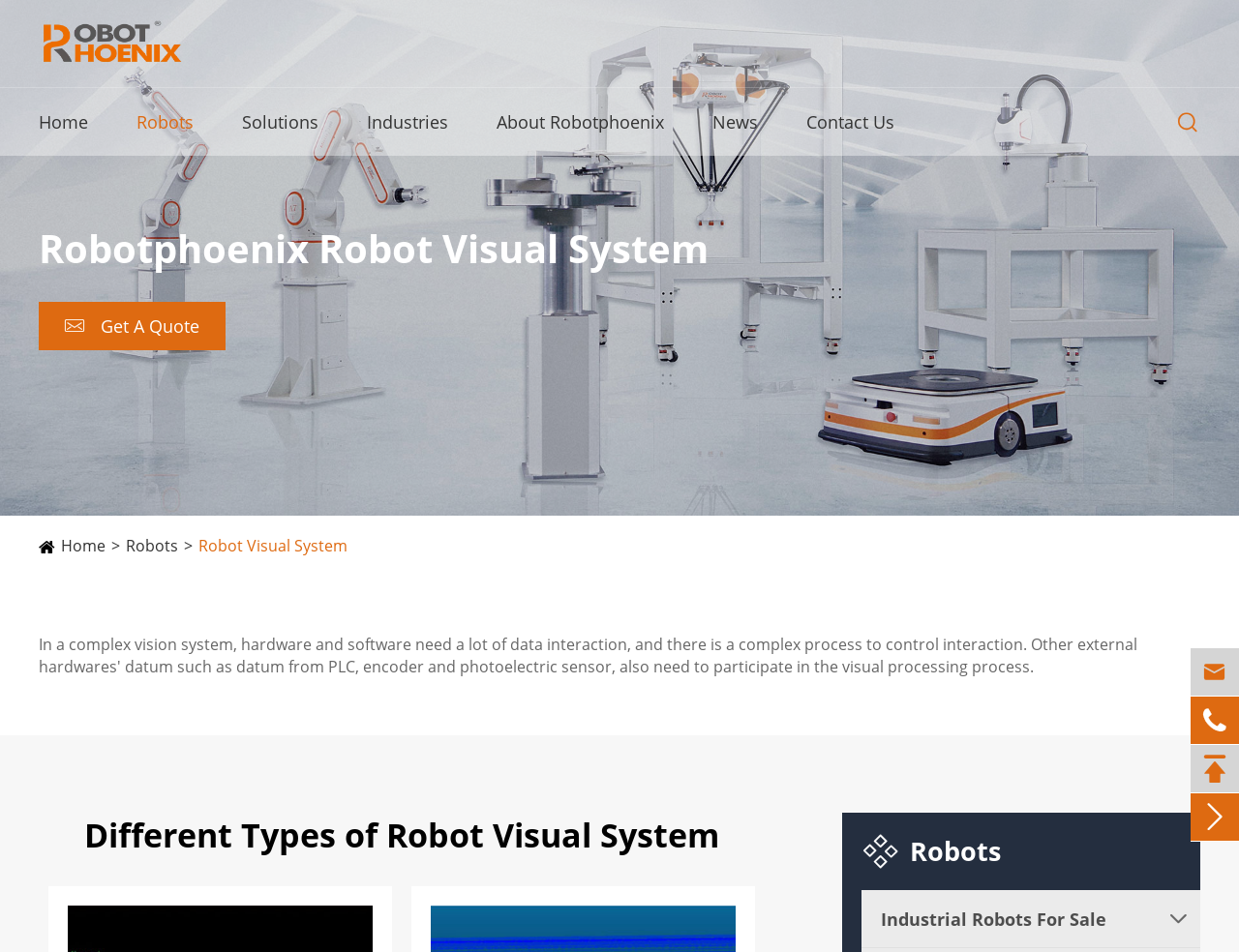Pinpoint the bounding box coordinates of the clickable element needed to complete the instruction: "Switch to English language". The coordinates should be provided as four float numbers between 0 and 1: [left, top, right, bottom].

[0.931, 0.034, 0.948, 0.056]